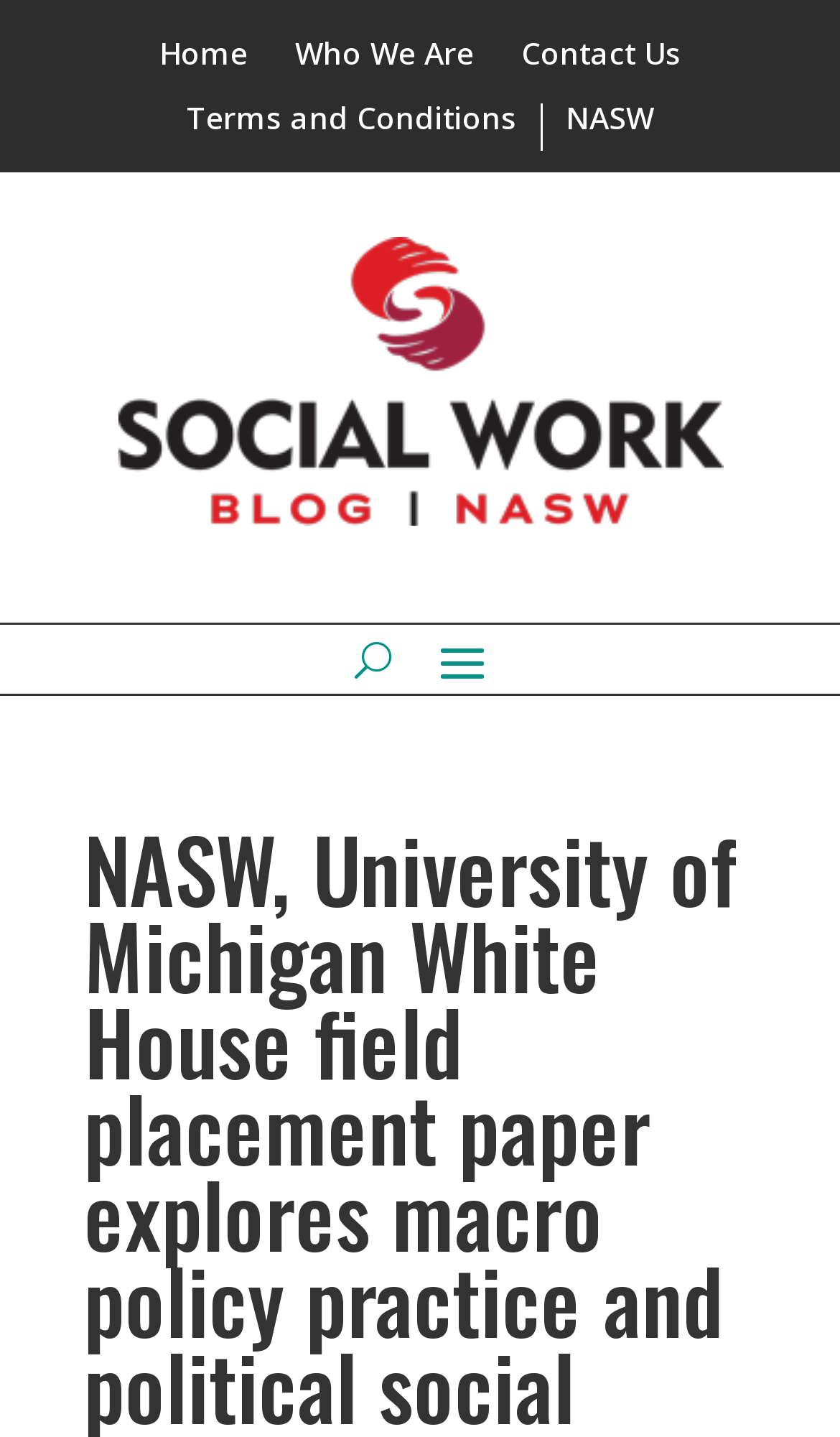Locate the bounding box of the UI element described by: "Home" in the given webpage screenshot.

[0.19, 0.027, 0.295, 0.06]